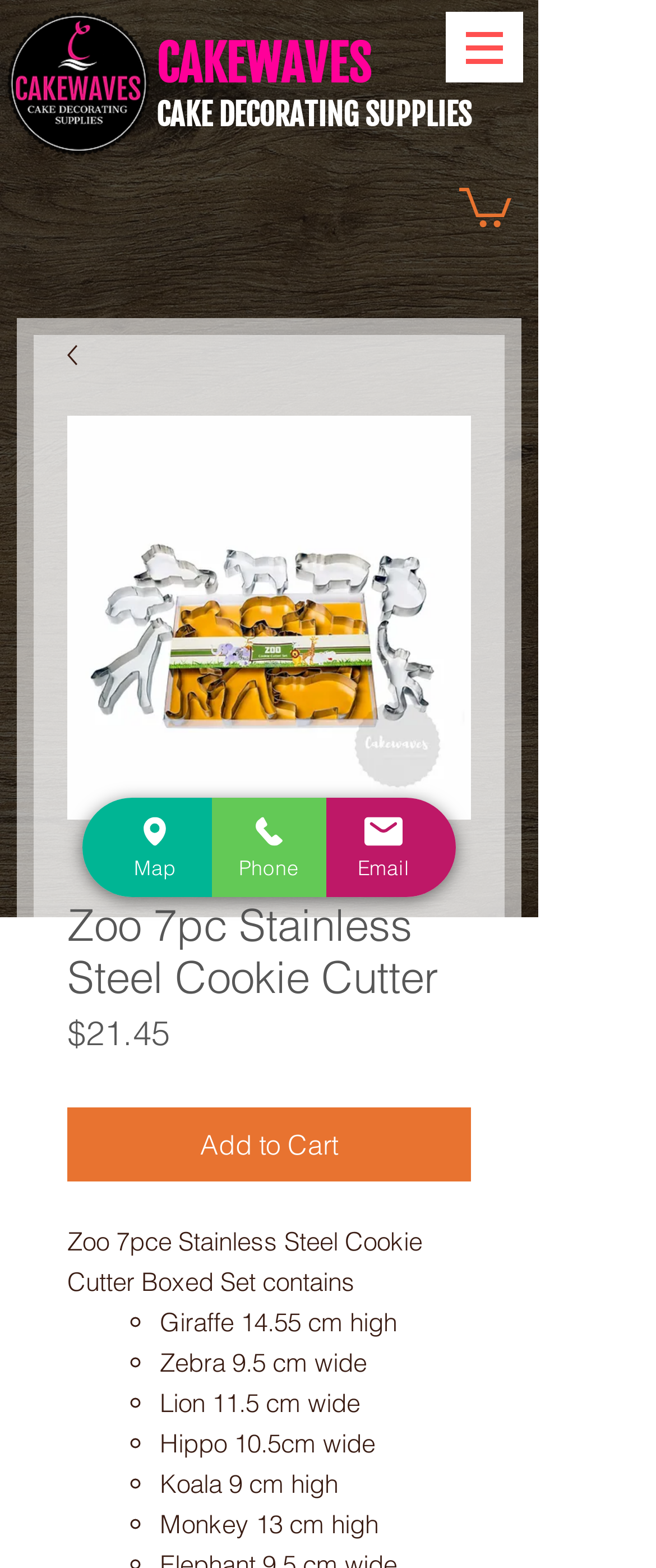Use a single word or phrase to answer the question: 
How many cookie cutters are included in the Zoo 7pc set?

7